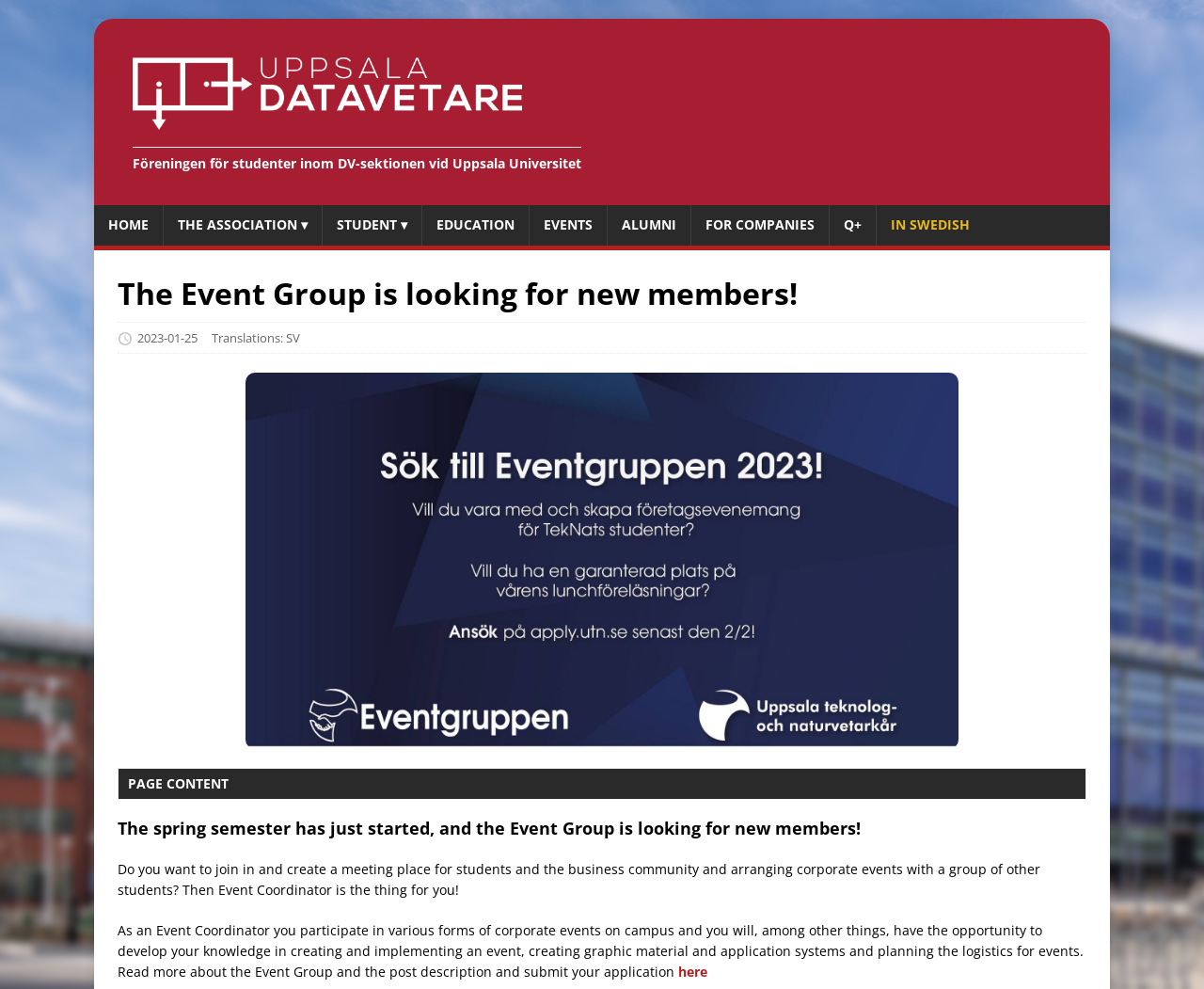Observe the image and answer the following question in detail: What is the date mentioned on the webpage?

I found the answer by looking at the time element that contains the text '2023-01-25', which is located near the top of the webpage.